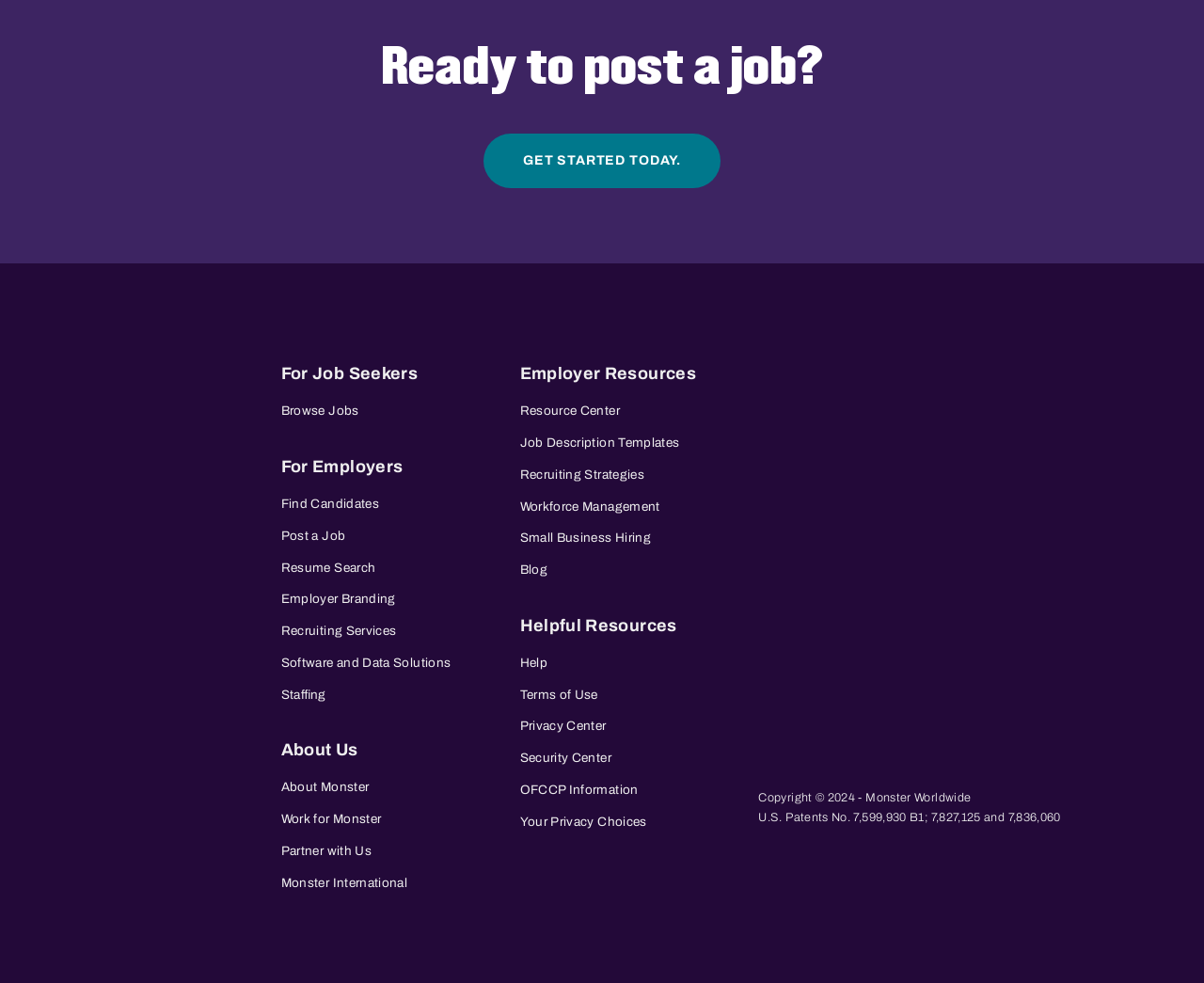What type of resources are available in the 'Resource Center'?
Your answer should be a single word or phrase derived from the screenshot.

Job description templates, recruiting strategies, etc.